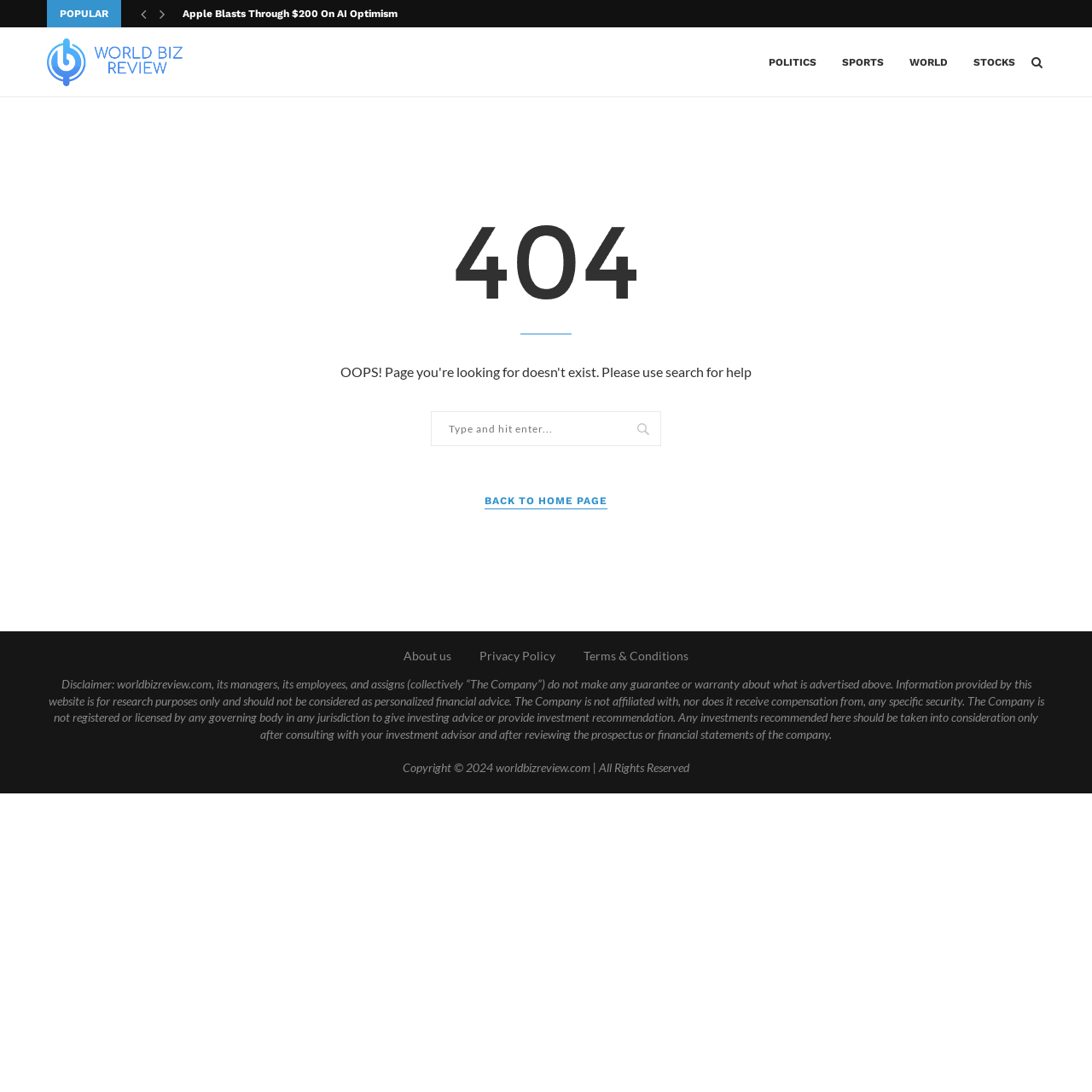Determine the bounding box coordinates for the area that needs to be clicked to fulfill this task: "Go back to home page". The coordinates must be given as four float numbers between 0 and 1, i.e., [left, top, right, bottom].

[0.444, 0.451, 0.556, 0.466]